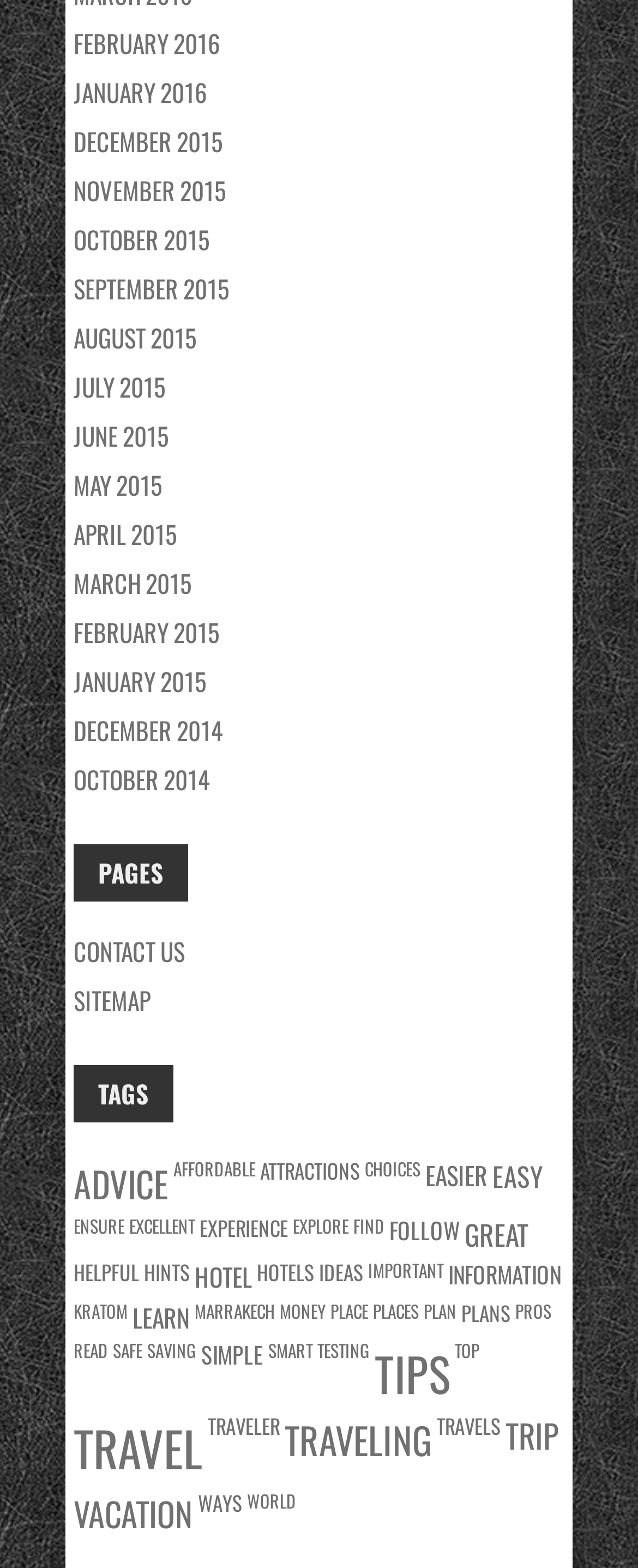How many tags are listed under 'TAGS'?
Identify the answer in the screenshot and reply with a single word or phrase.

25